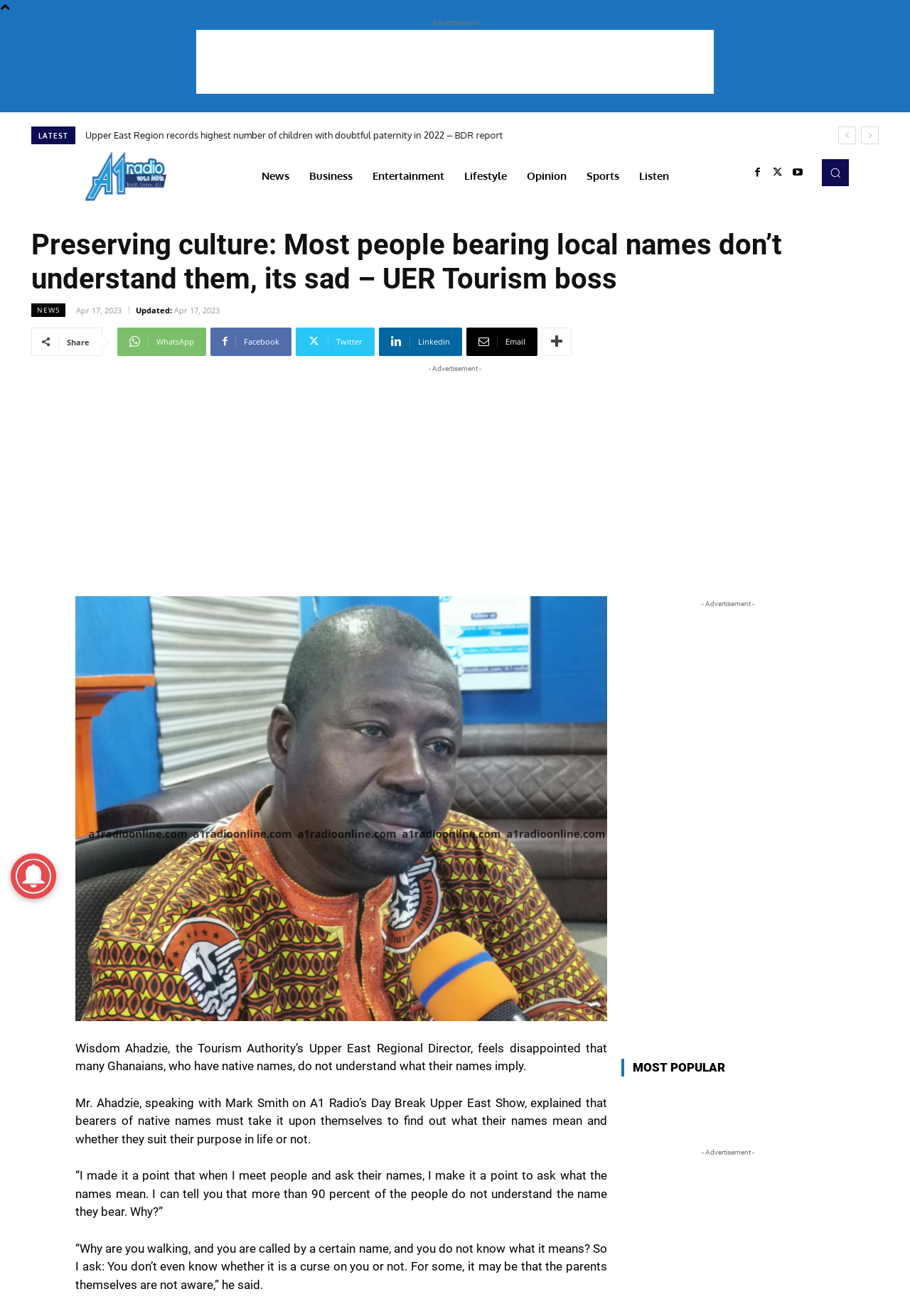What is the name of the Tourism Authority's Upper East Regional Director?
We need a detailed and exhaustive answer to the question. Please elaborate.

The answer can be found in the article content, where it is mentioned that 'Wisdom Ahadzie, the Tourism Authority’s Upper East Regional Director, feels disappointed that many Ghanaians, who have native names, do not understand what their names imply.'